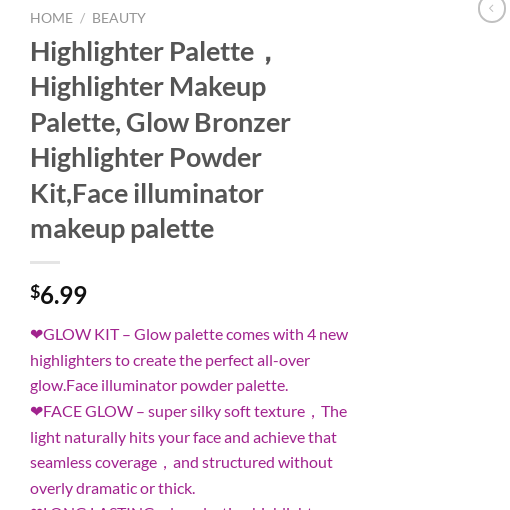Create an extensive caption that includes all significant details of the image.

This image features a visually appealing product listing for the "Highlighter Palette," which is designed for makeup enthusiasts seeking a glowing finish. The palette includes four new highlighters specifically crafted to deliver an all-over glow, making it an essential item for enhancing facial features. Priced at $6.99, the description highlights its benefits, such as a super silky soft texture that allows for seamless application without appearing overly dramatic or thick. The palette aims to provide a natural look by reflecting light beautifully on the skin, ensuring a flawless finish suitable for all skin tones. This product is categorized under the beauty section, inviting users to elevate their makeup routine with this versatile face illuminator.